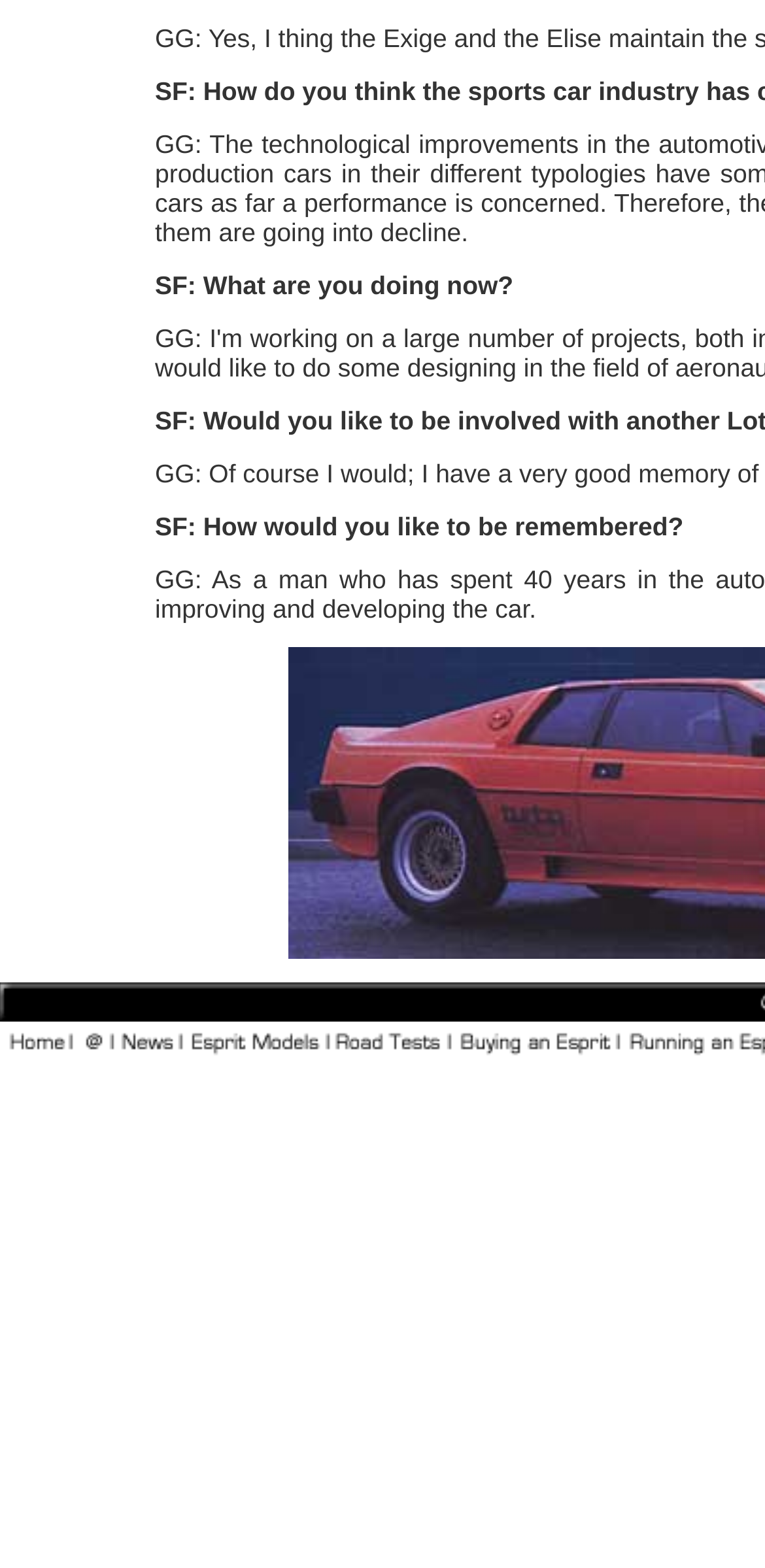How many table cells are there in the webpage?
Please provide a single word or phrase as your answer based on the image.

8